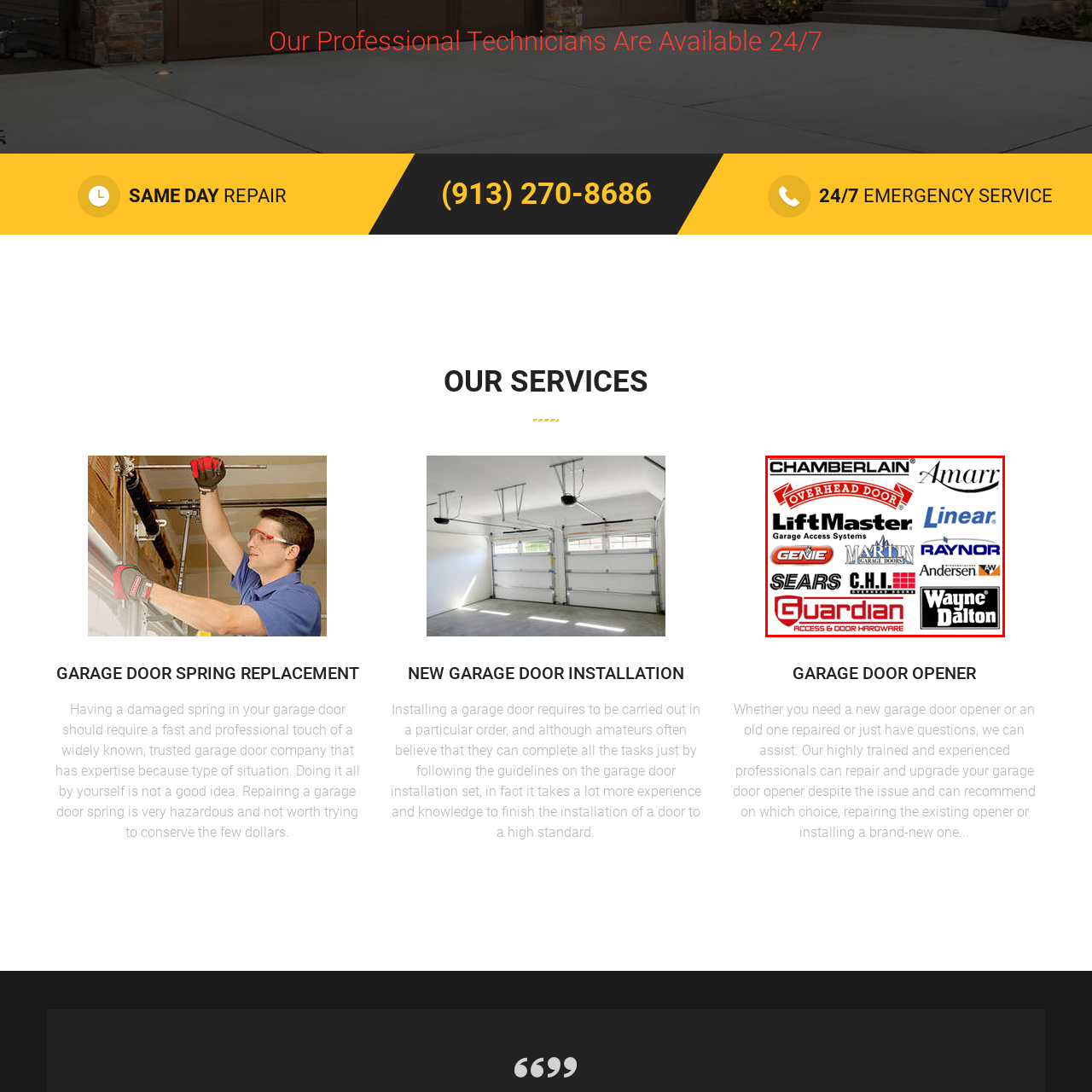View the element within the red boundary, What does the presence of these logos highlight? 
Deliver your response in one word or phrase.

Diverse options